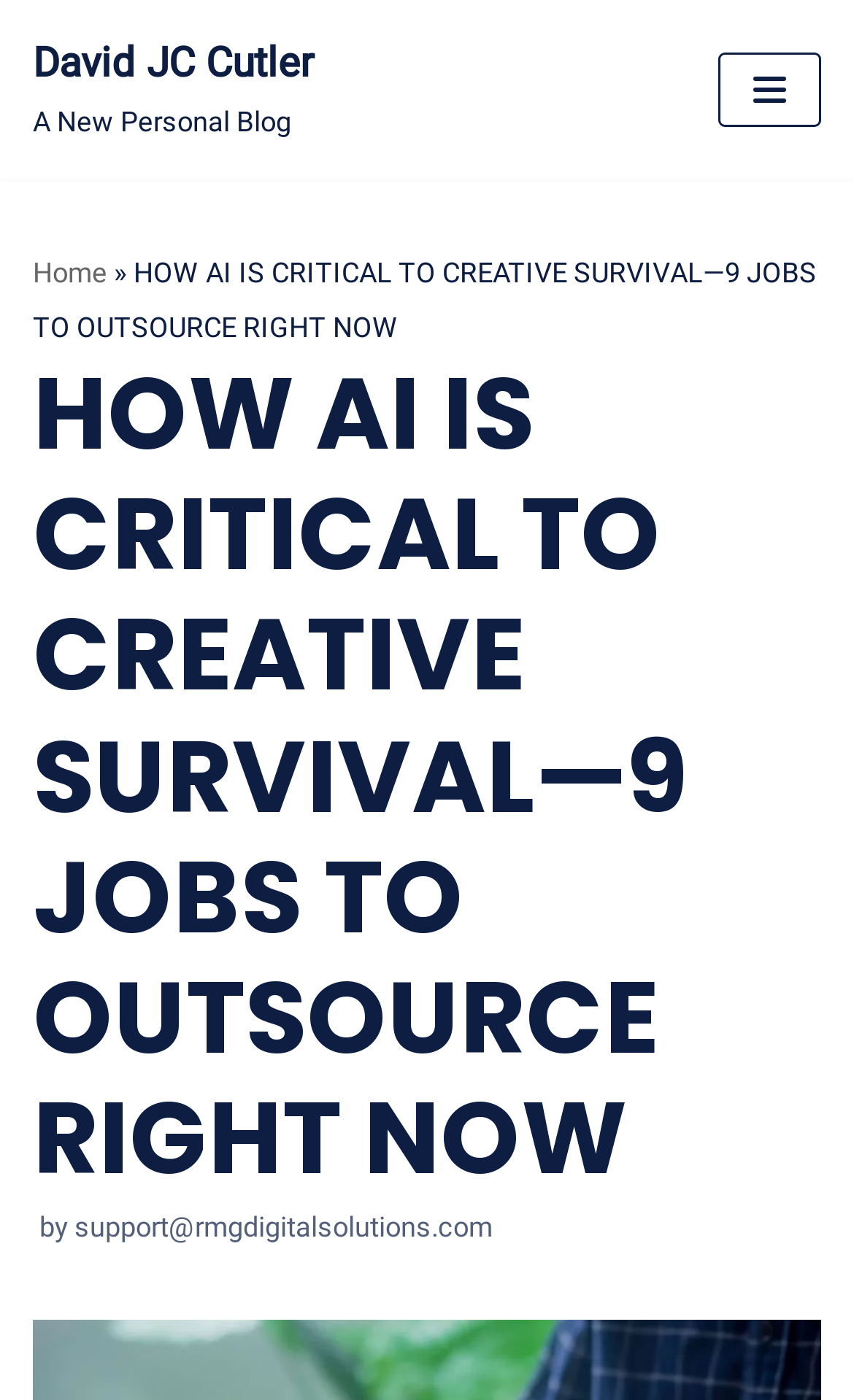What is the navigation menu button located?
Provide an in-depth and detailed explanation in response to the question.

The navigation menu button is located on the top right corner of the webpage, with a bounding box coordinate of [0.841, 0.038, 0.961, 0.091]. This indicates that the button is positioned at the top right corner of the webpage.